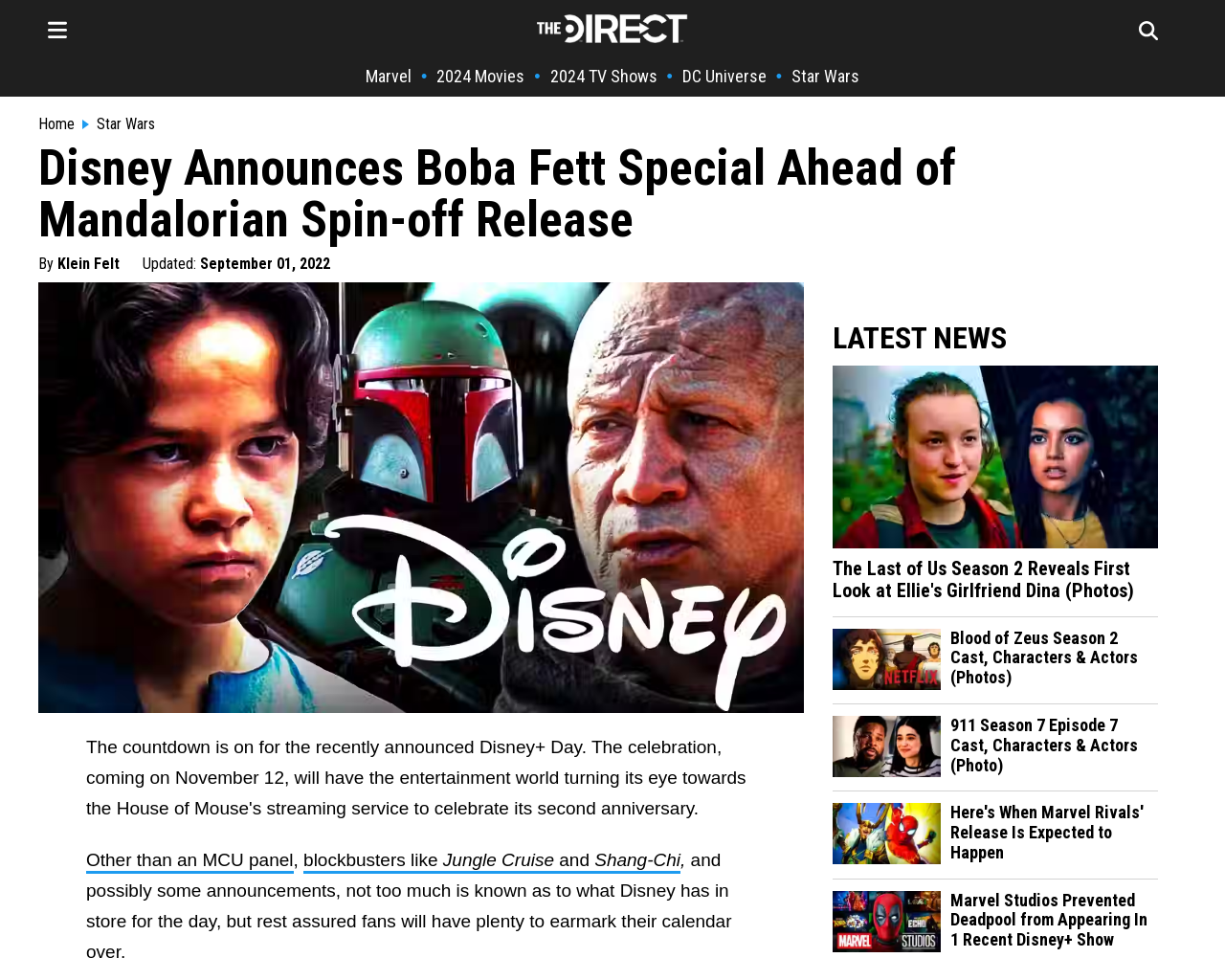Identify the bounding box for the described UI element: "Blog".

None